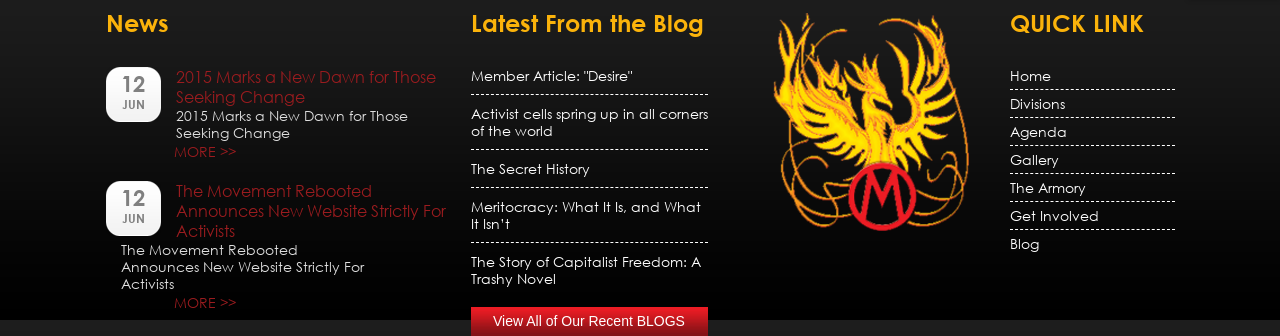What is the date of the first news article?
Please provide a comprehensive answer based on the details in the screenshot.

I found the date by looking at the first news article section, which has the text '12' and 'JUN' above the title '2015 Marks a New Dawn for Those Seeking Change'.